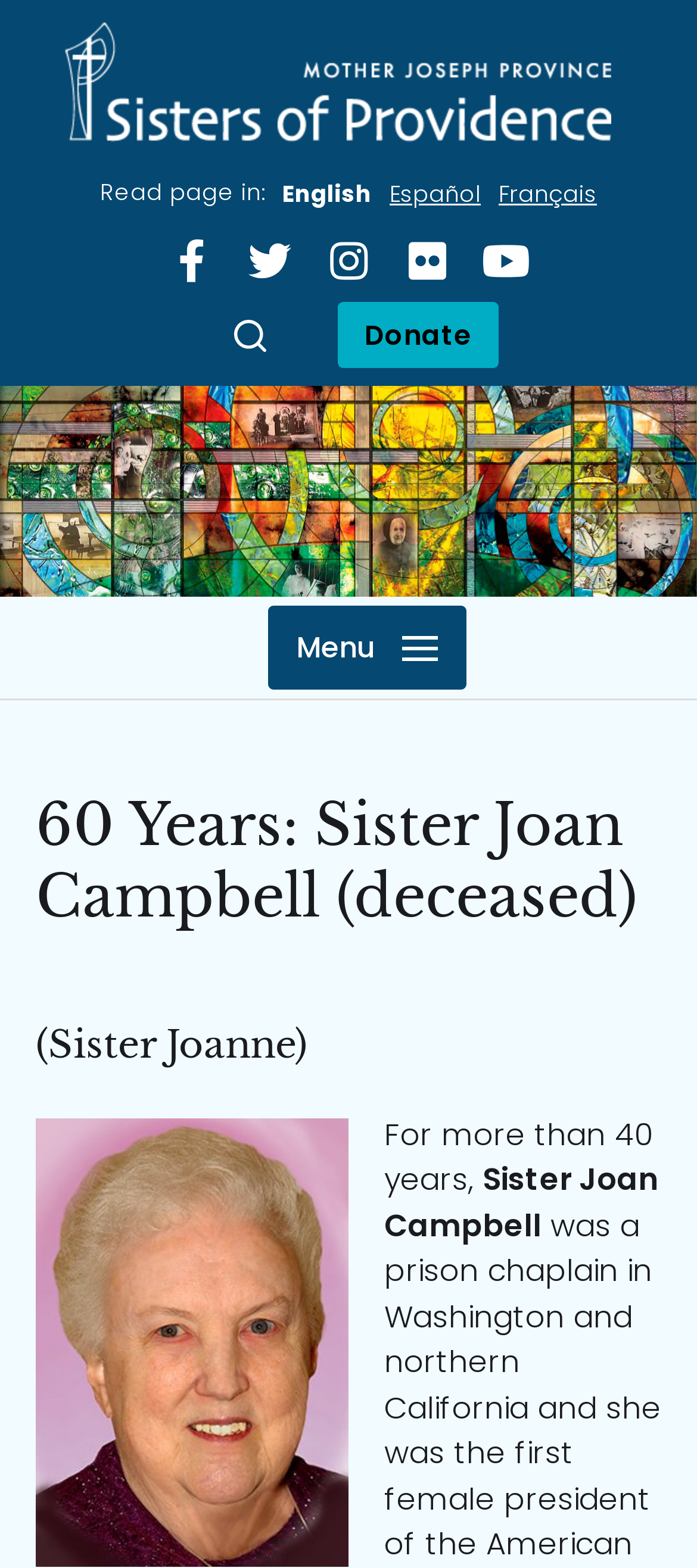Write an exhaustive caption that covers the webpage's main aspects.

The webpage is a tribute to Sister Joan Campbell, a prison chaplain who served for over 40 years in Washington and northern California. At the top left of the page, there is a link to "Sisters of Providence, Mother Joseph Parish" accompanied by an image with the same name. Below this, there is a navigation section with links to read the page in different languages, including English, Español, and Français.

On the top right side of the page, there are social media links to Facebook, Twitter, Instagram, Flickr, and YouTube. Next to these, there are links to "Search" and "Donate". A "Menu" link is located below these, which expands to reveal a header section with a heading that reads "60 Years: Sister Joan Campbell (deceased)".

Below the header, there is another heading that reads "(Sister Joanne)". The main content of the page starts with a paragraph that describes Sister Joan Campbell's achievements, stating "For more than 40 years, Sister Joan Campbell..." The text continues to describe her accomplishments as a prison chaplain and her role as the first female president of the organization.